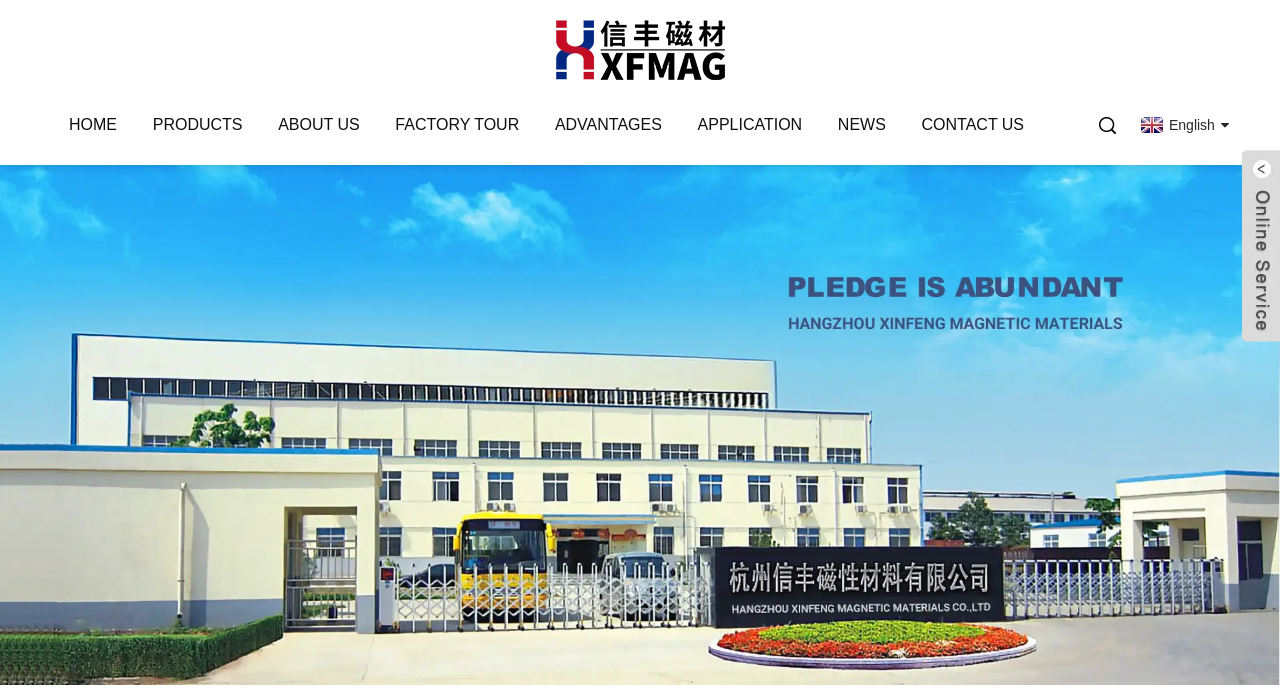Is there an image on the webpage? Examine the screenshot and reply using just one word or a brief phrase.

Yes